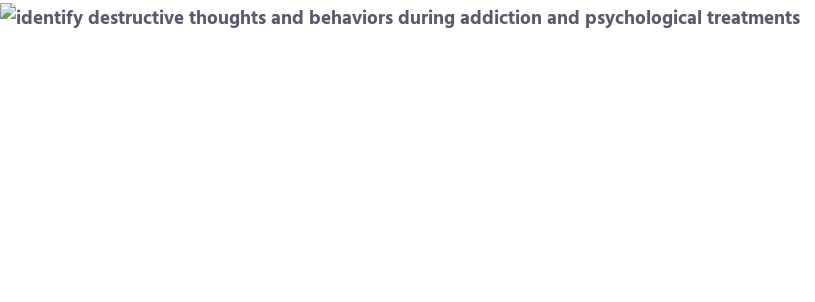Provide a comprehensive description of the image.

This image features a header emphasizing the importance of identifying destructive thoughts and behaviors during addiction and psychological treatments. It reflects the focus of the JourneyPure Emerald Coast rehabilitation center, which aims to provide targeted psychological support for individuals coping with addiction, mental health issues, and trauma. The text conveys a commitment to understanding the individual stories of clients, helping them confront and manage the psychological aspects of their struggles. The rehabilitation program is designed to address the root causes of addiction while equipping clients with coping techniques to handle negative emotions effectively.